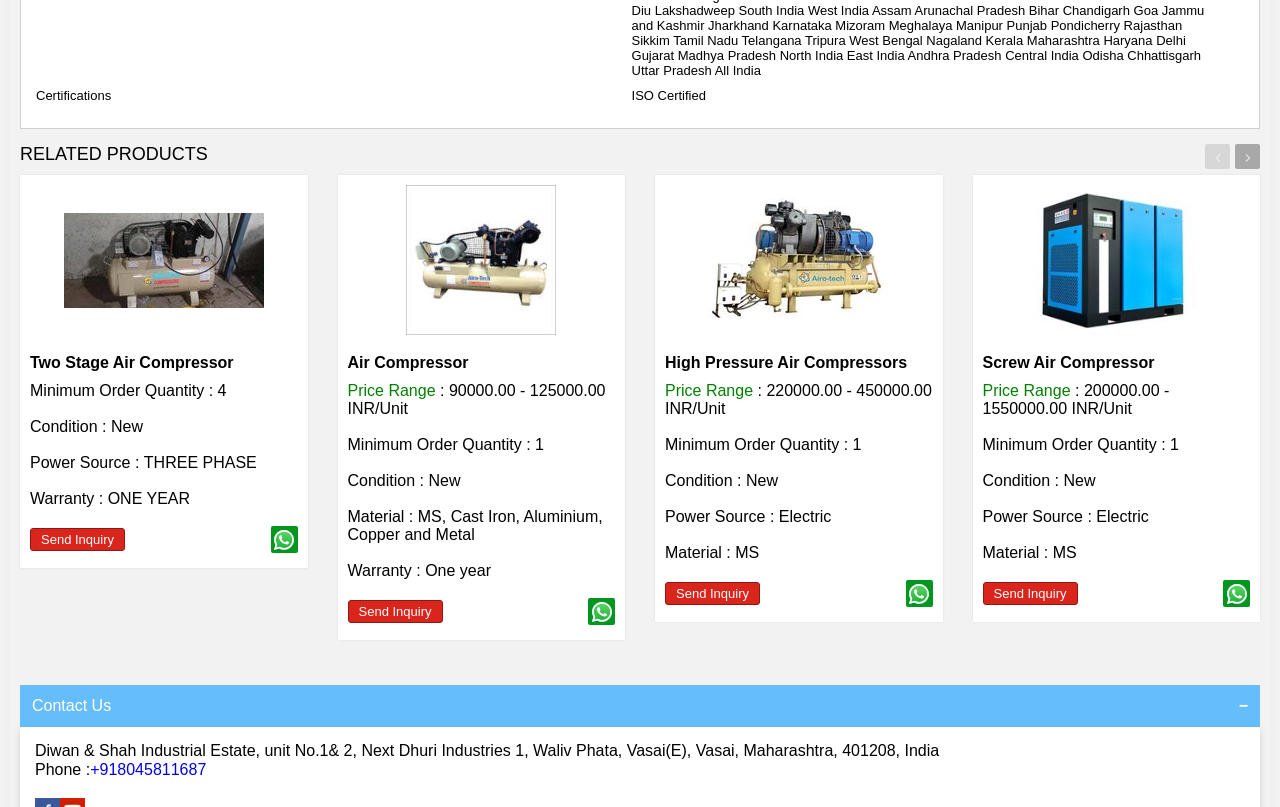Use the details in the image to answer the question thoroughly: 
What is the contact address of the company?

The contact address of the company is Diwan & Shah Industrial Estate, unit No.1& 2, Next Dhuri Industries 1, Waliv Phata, Vasai(E), Vasai, Maharashtra, 401208, India, which is mentioned at the bottom of the webpage.